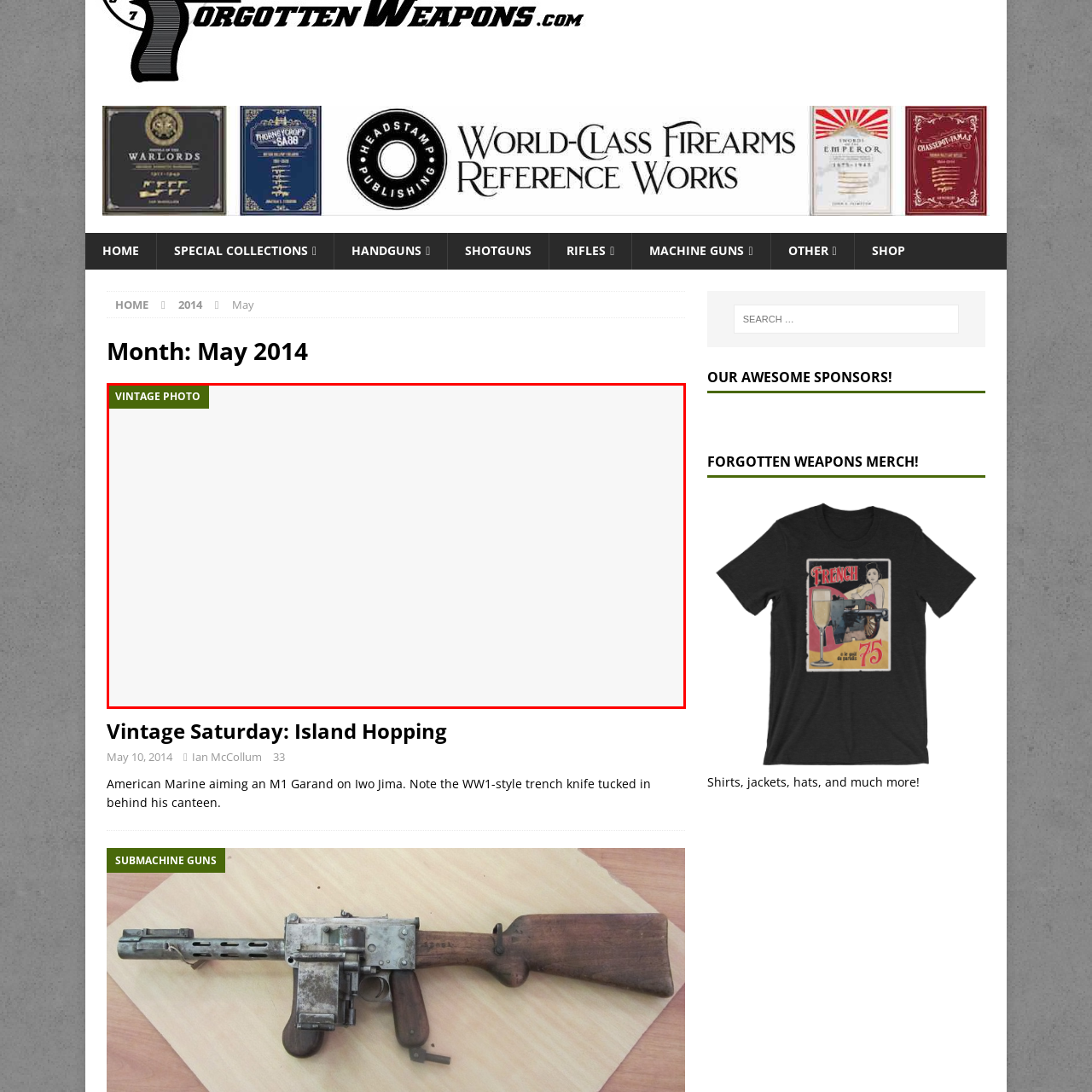Explain the image in the red bounding box with extensive details.

The image features a prominent label "VINTAGE PHOTO" displayed in a bold font on a green background, positioned at the top left corner. The image itself appears to be blank or lacks visual content, giving it a placeholder effect for a vintage photo that may not be currently available. This visual implies the absence of an important historical image that could showcase significant moments or objects related to the context of the article. Situated within an article that discusses a vintage theme, this empty space hints at potentially valuable content, inviting the viewer to consider the historical significance that might have been represented.